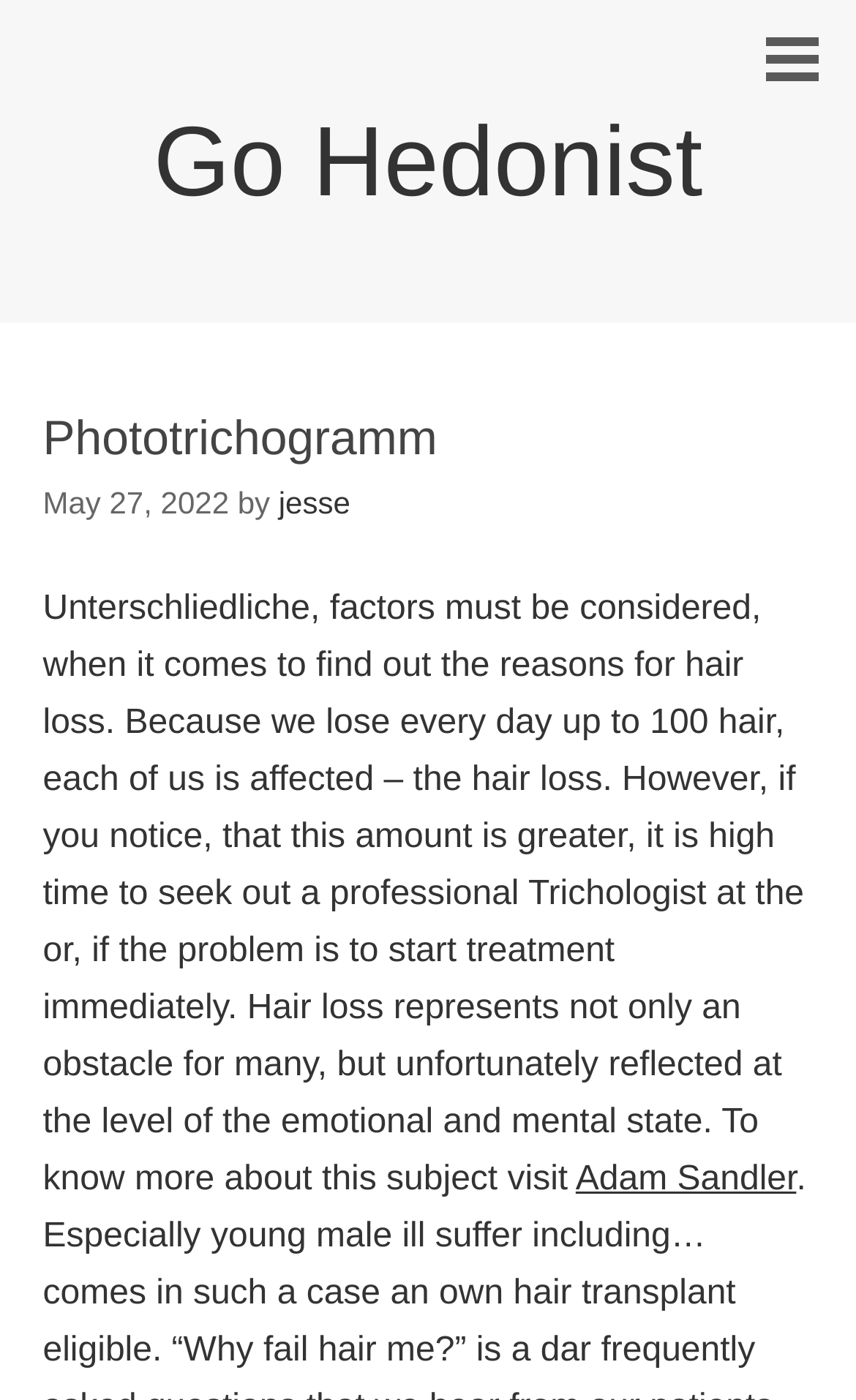Who is the author of the article?
Answer the question using a single word or phrase, according to the image.

jesse